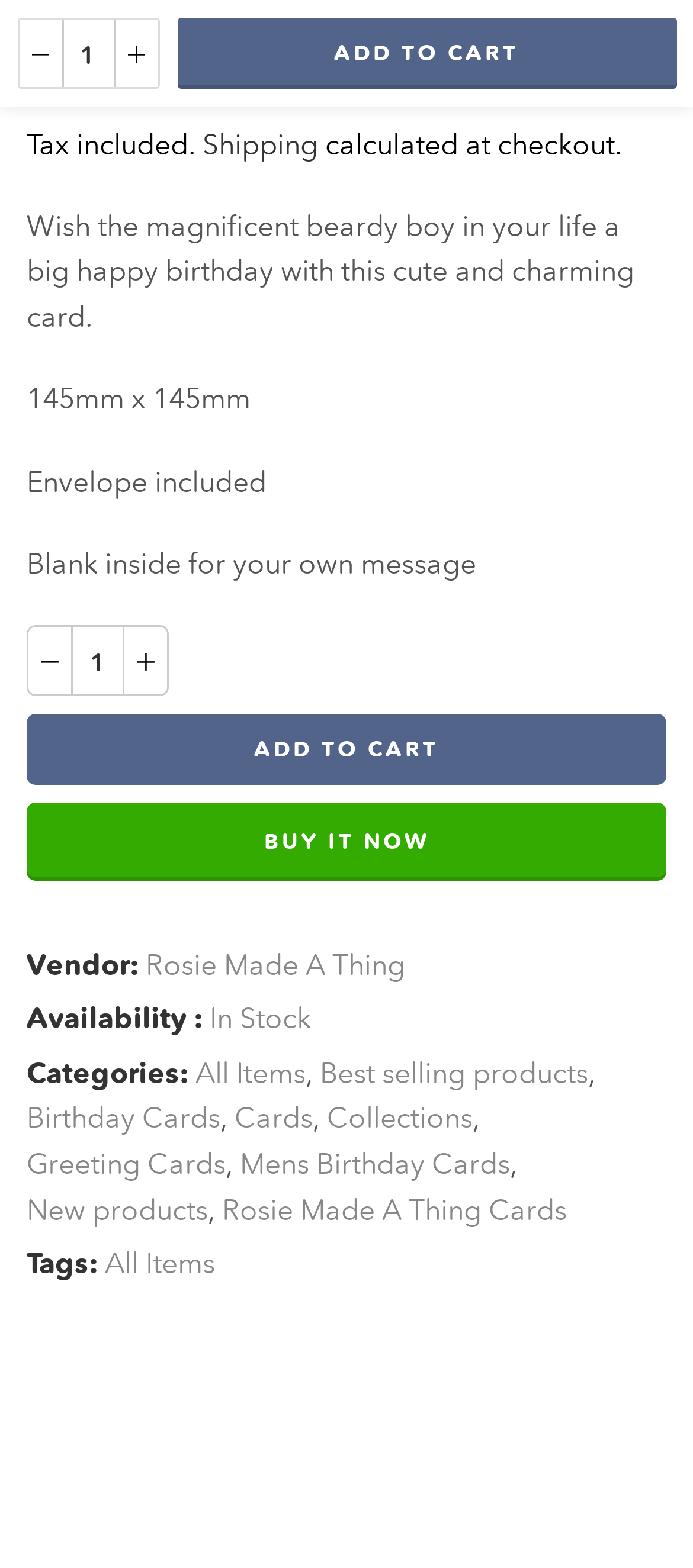Respond to the question below with a single word or phrase:
What is the name of the vendor?

Rosie Made A Thing